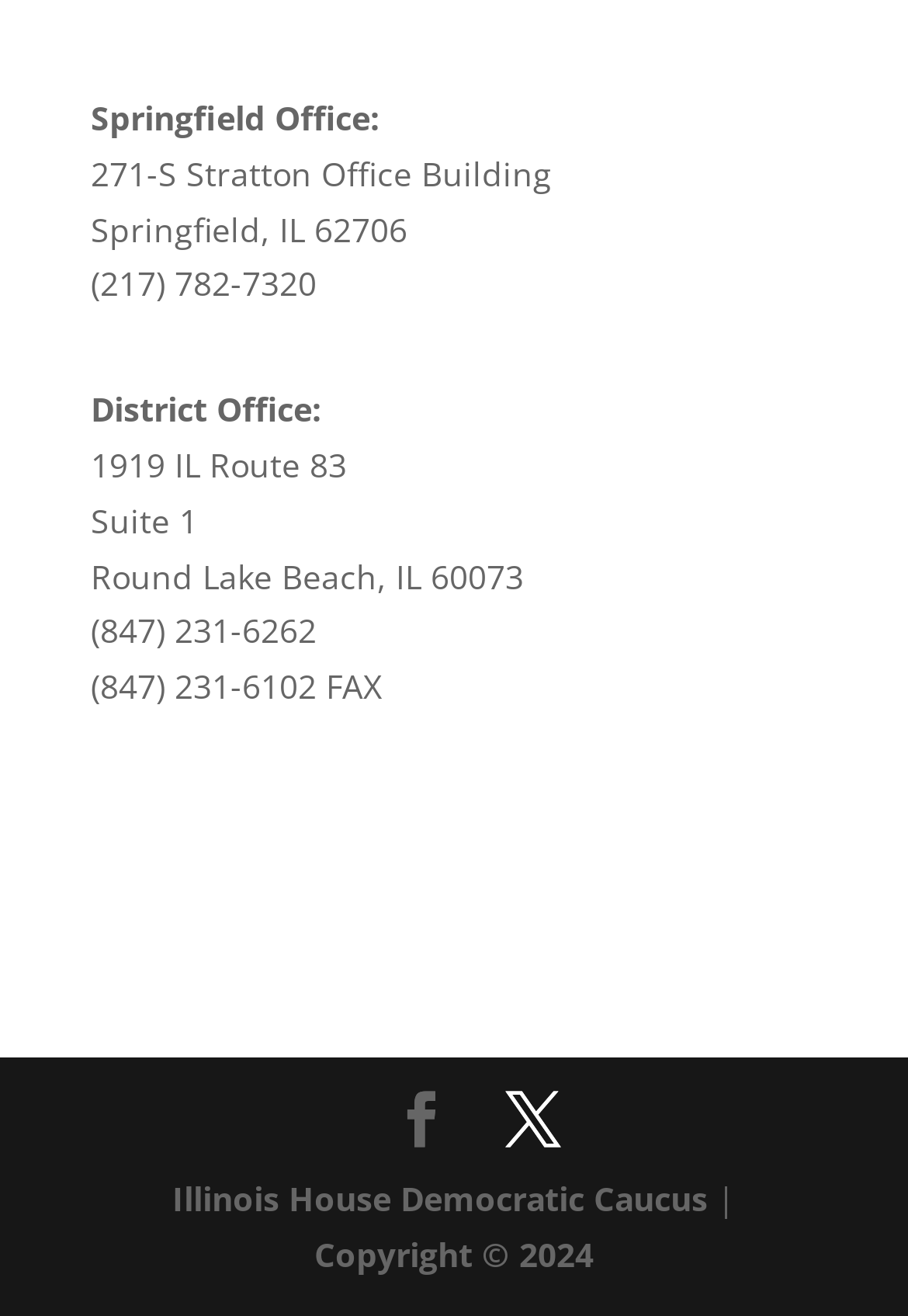What is the fax number of the District Office?
Answer the question using a single word or phrase, according to the image.

(847) 231-6102